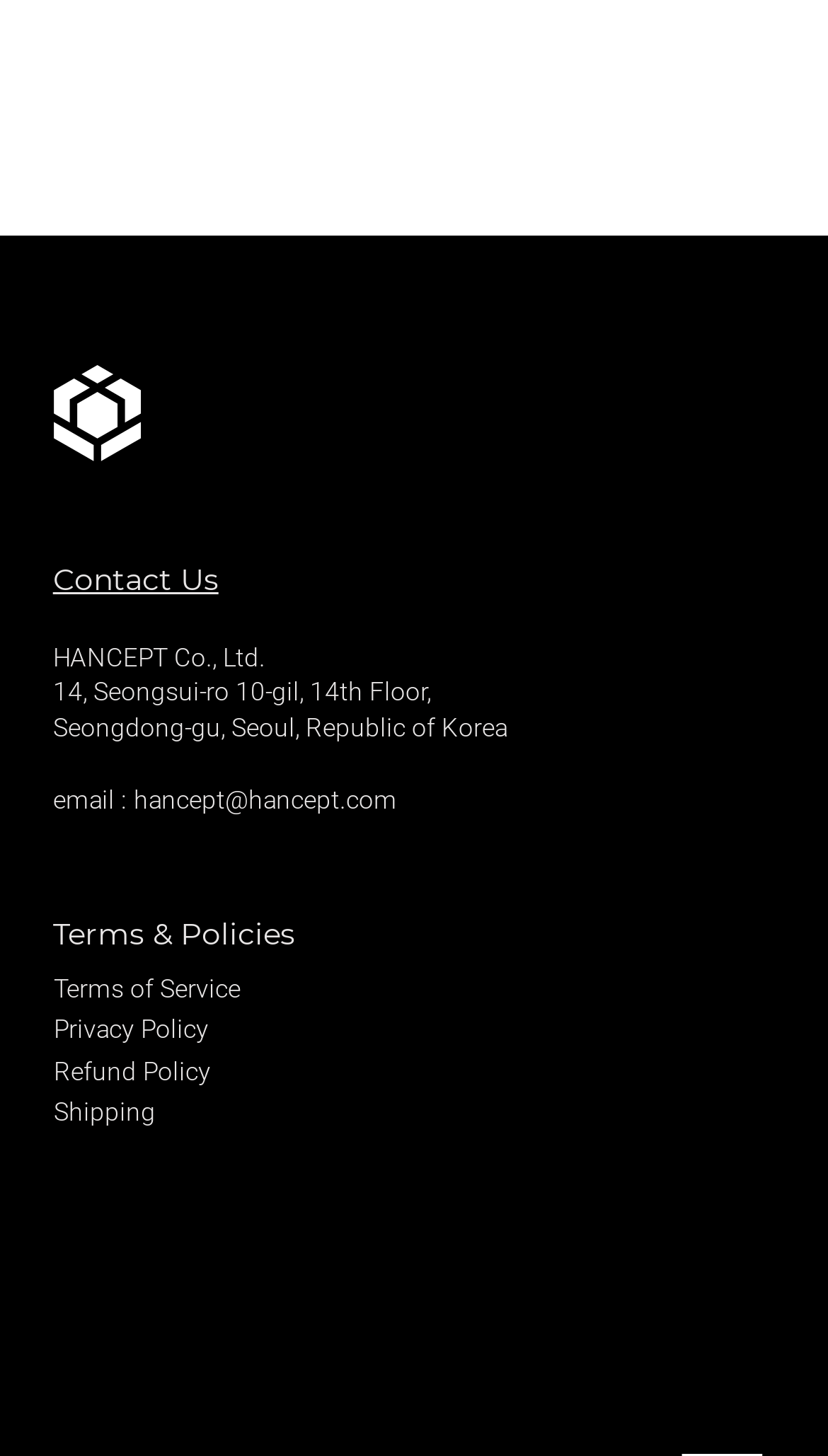Locate the bounding box coordinates of the area where you should click to accomplish the instruction: "Follow HANCEPT on Instagram".

[0.767, 0.276, 0.839, 0.316]